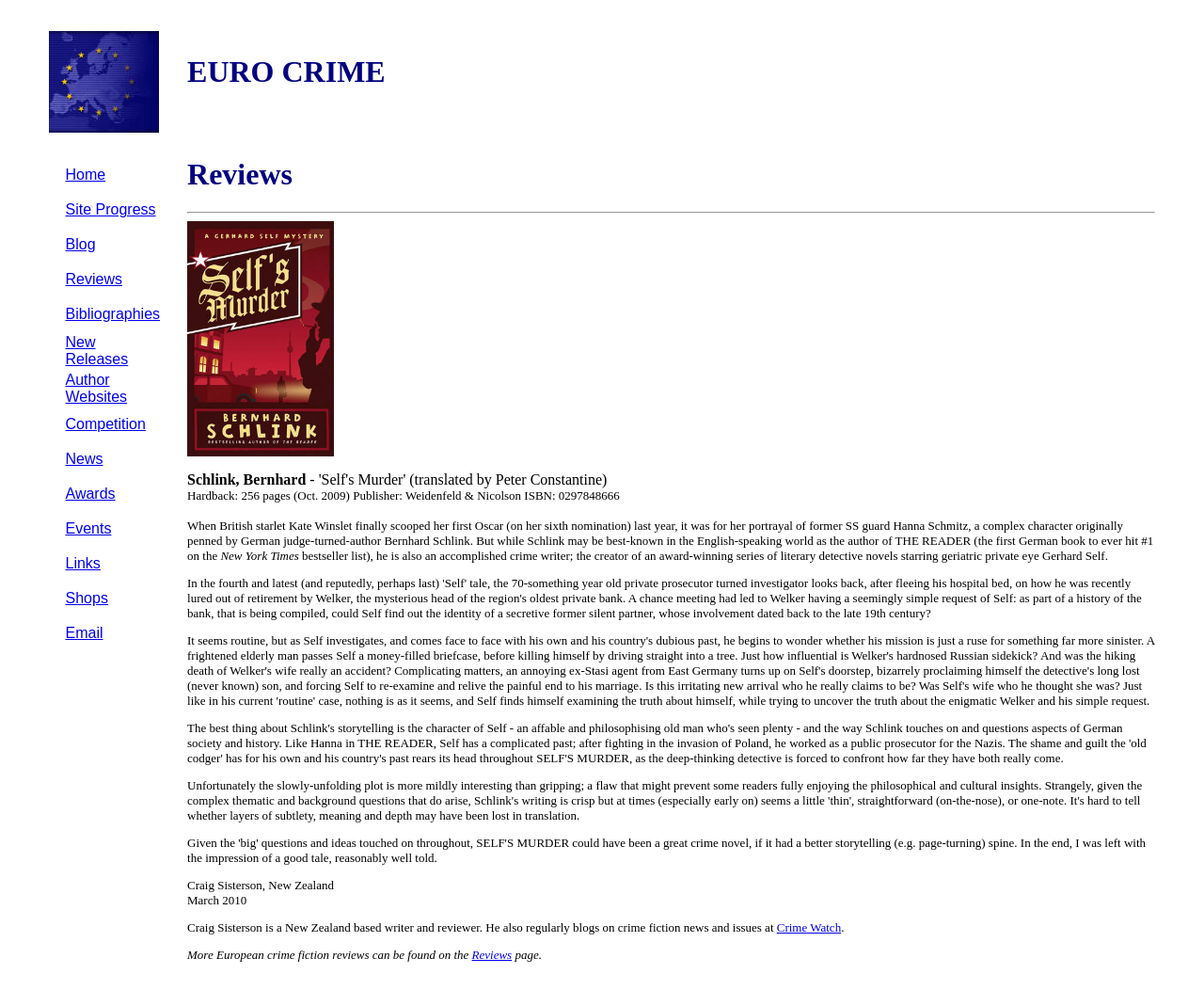Elaborate on the webpage's design and content in a detailed caption.

This webpage is a review of Bernhard Schlink's book "Self's Murder" on the Euro Crime website. At the top of the page, there is a table with two cells, one containing an image and the other containing the website's title "EURO CRIME" in a heading element. Below this, there is a navigation menu with links to various sections of the website, including "Home", "Site Progress", "Blog", "Reviews", "Bibliographies", "New Releases", "Author Websites", "Competition", "News", "Awards", "Events", "Links", "Shops", and "Email".

The main content of the page is a review of the book, which is divided into several sections. The title of the review, "Reviews", is displayed in a heading element. Below this, there is a horizontal separator line. The book's cover image is displayed, followed by the author's name, "Schlink, Bernhard", and the book's publication details.

The review itself is a lengthy text that discusses the book and its author. It mentions that Bernhard Schlink is a German judge-turned-author, best known for his book "The Reader", which was adapted into a film starring Kate Winslet. The review also mentions that Schlink is an accomplished crime writer, and that the book "Self's Murder" is part of an award-winning series of literary detective novels.

At the bottom of the page, there is information about the reviewer, Craig Sisterson, who is a New Zealand-based writer and reviewer. There is also a link to his blog, "Crime Watch", and a mention that more European crime fiction reviews can be found on the "Reviews" page.